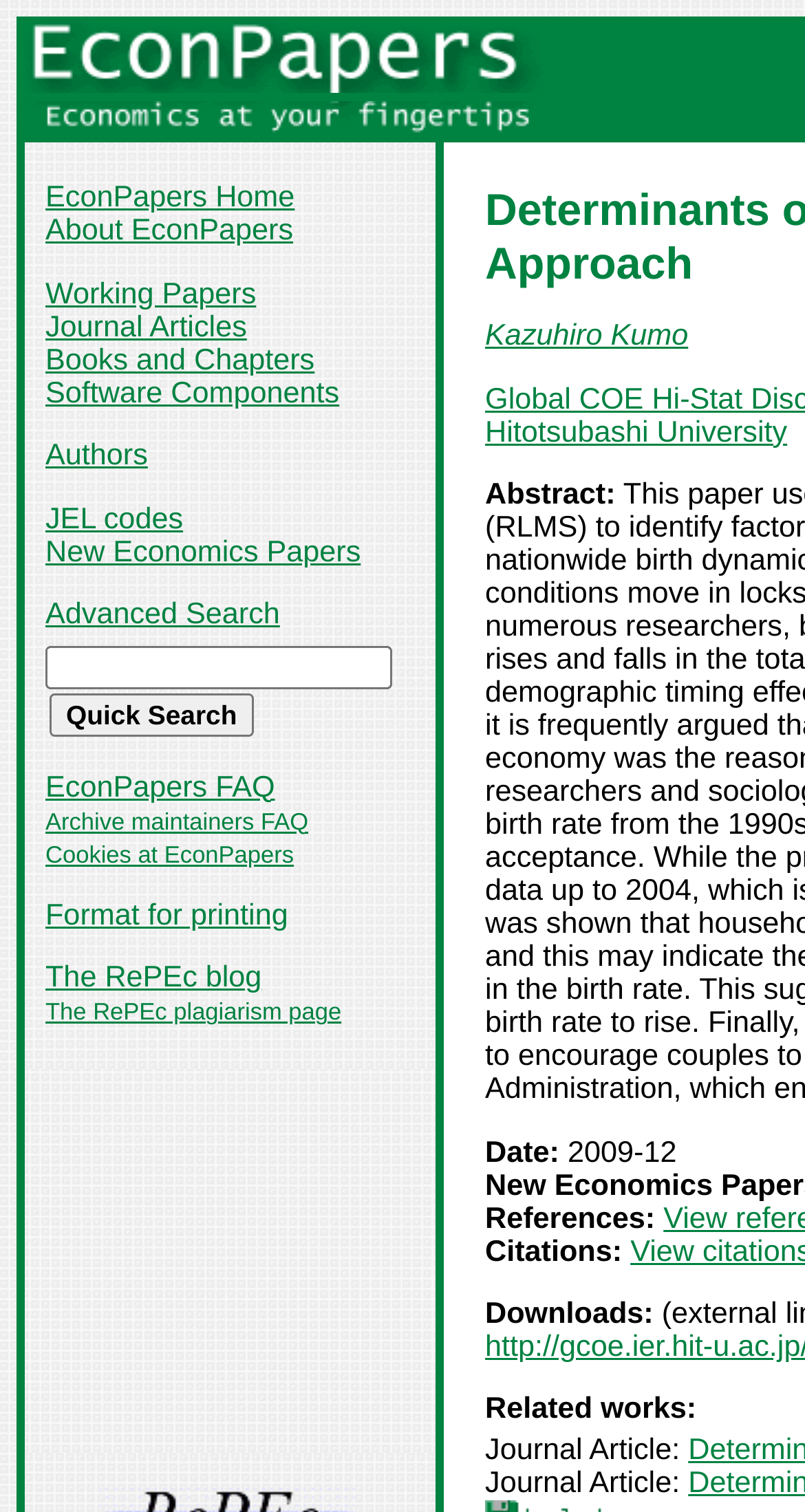Please specify the bounding box coordinates of the clickable section necessary to execute the following command: "Go to the EconPapers FAQ page".

[0.056, 0.51, 0.342, 0.532]